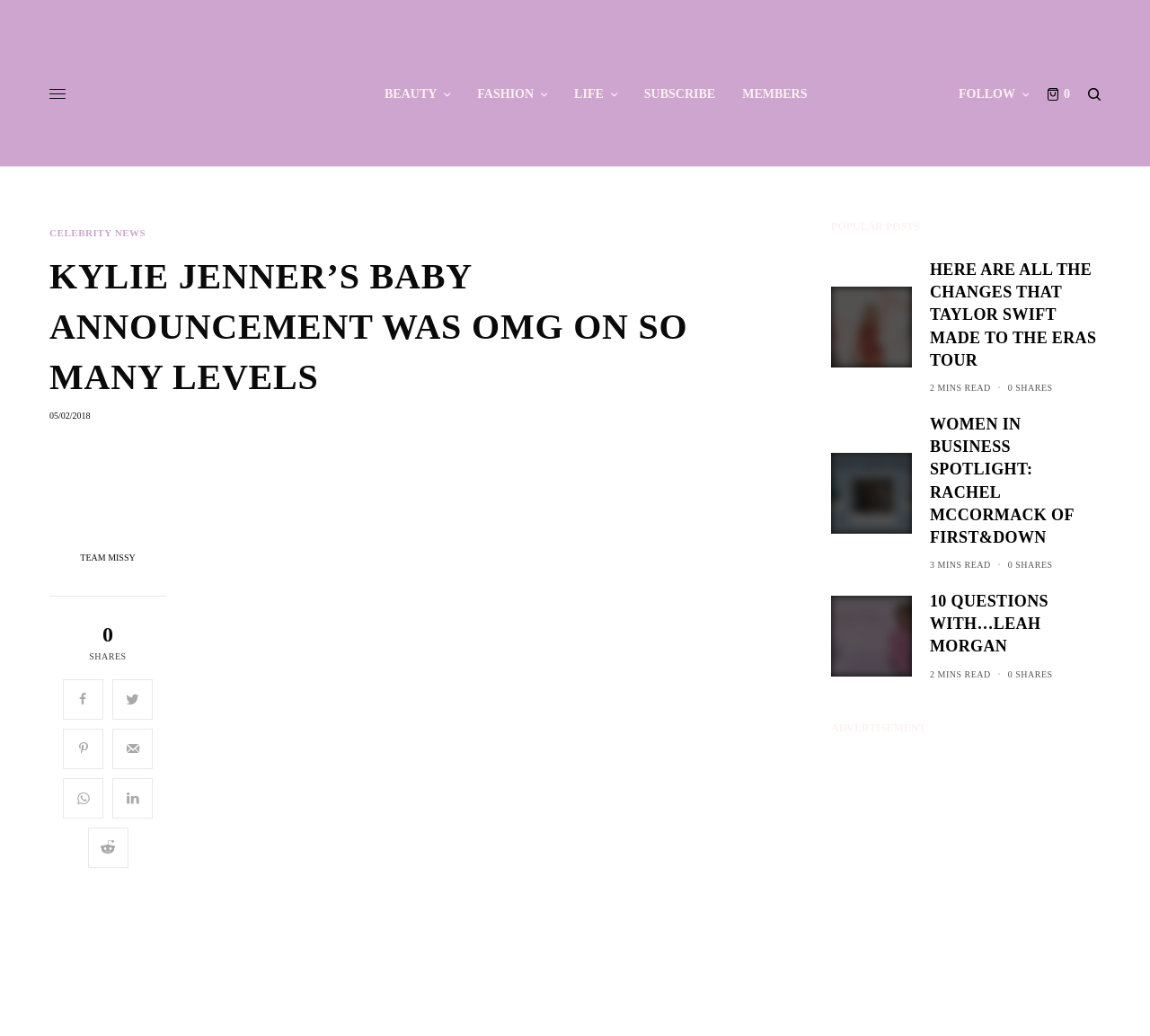Using the description "10 Questions With…Leah Morgan", locate and provide the bounding box of the UI element.

[0.809, 0.57, 0.957, 0.635]